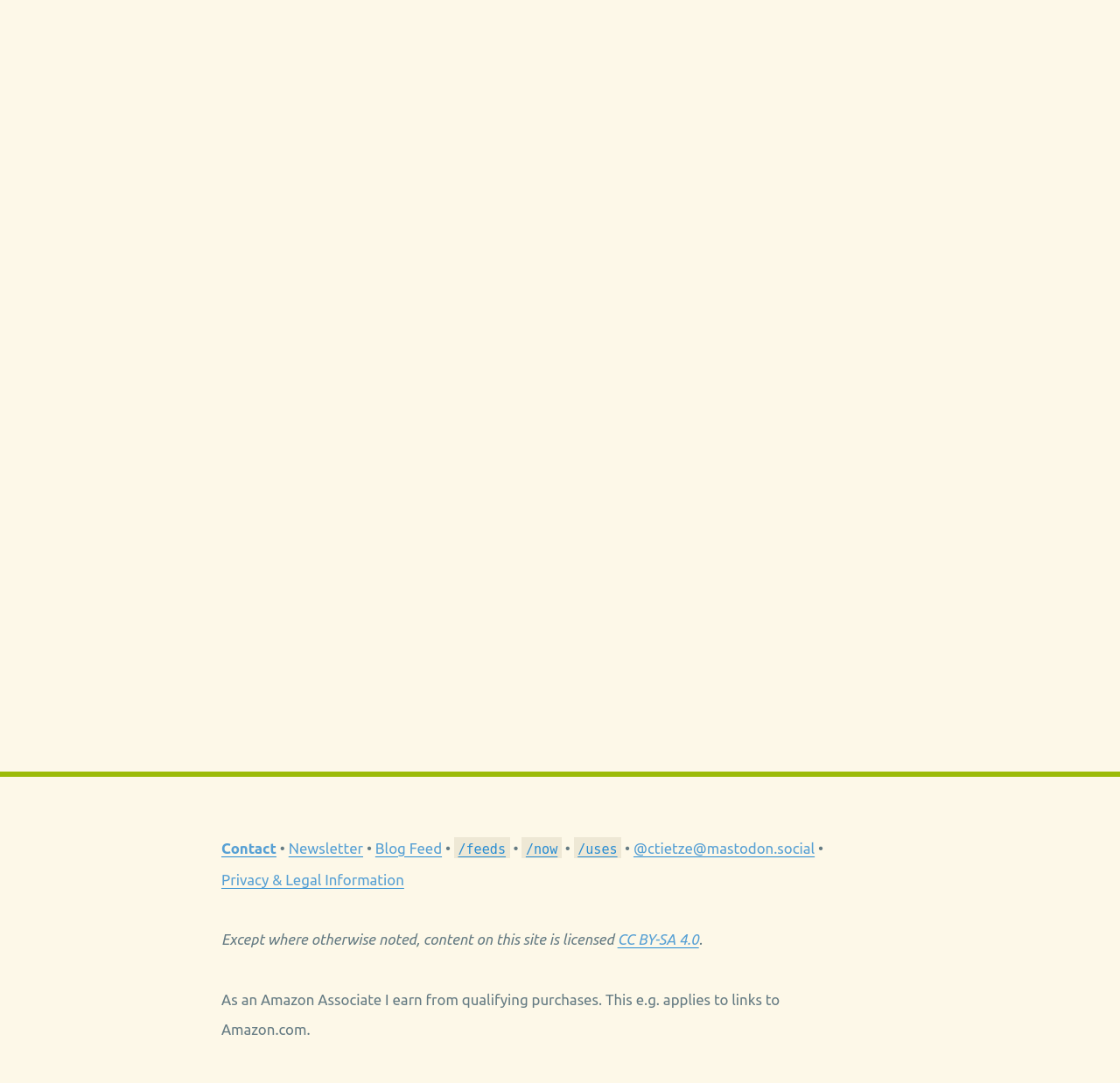Please determine the bounding box coordinates of the element's region to click for the following instruction: "read privacy and legal information".

[0.198, 0.805, 0.361, 0.82]